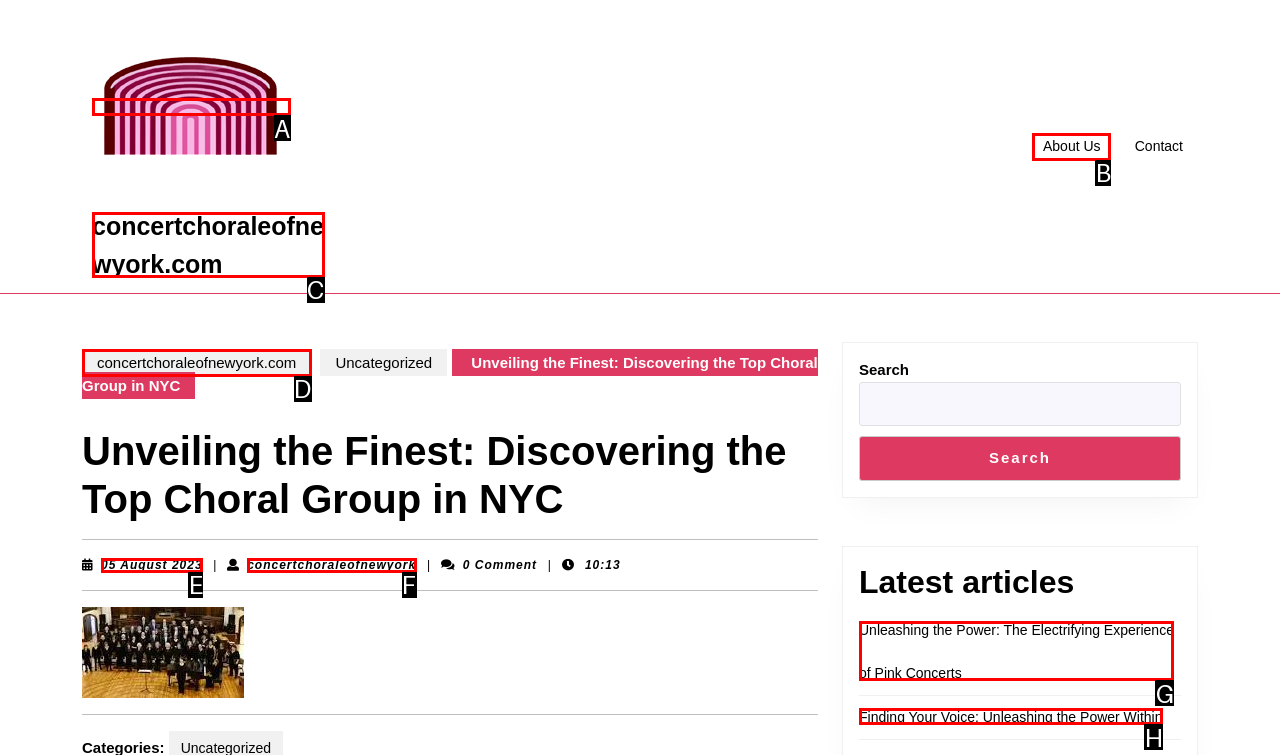Choose the HTML element that best fits the given description: About us. Answer by stating the letter of the option.

B